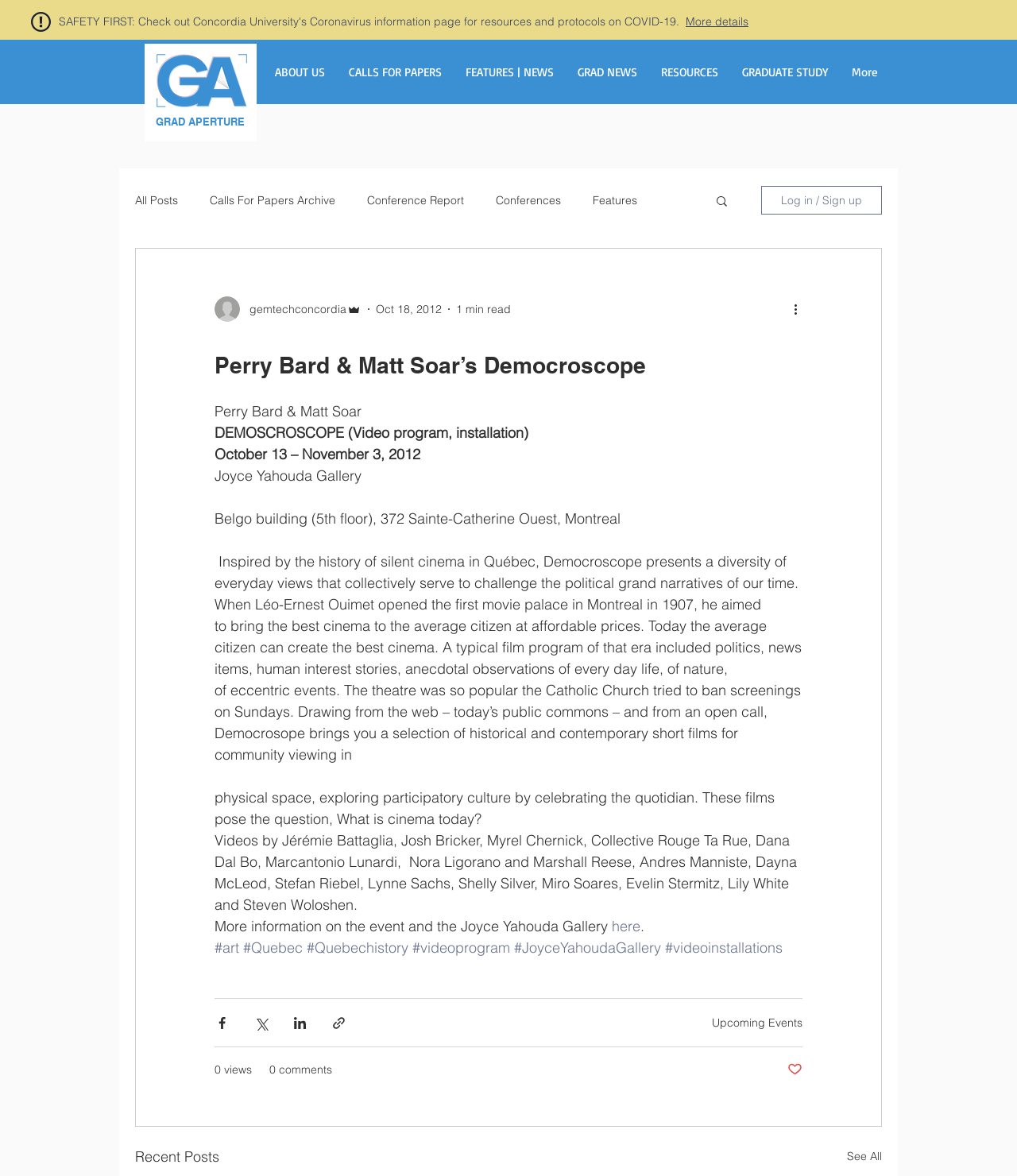Determine the bounding box coordinates of the section I need to click to execute the following instruction: "Click on the 'More details' link". Provide the coordinates as four float numbers between 0 and 1, i.e., [left, top, right, bottom].

[0.674, 0.012, 0.736, 0.024]